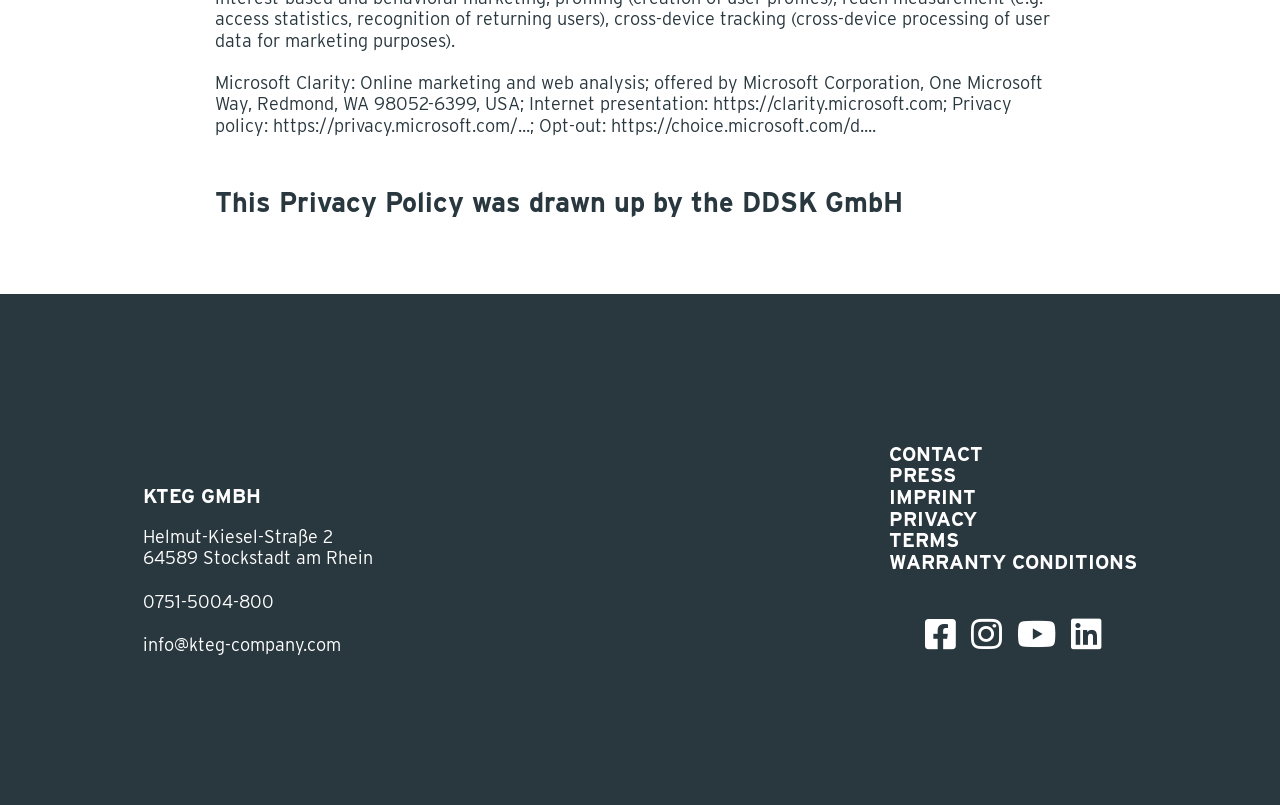Find the bounding box coordinates of the clickable area that will achieve the following instruction: "go to CONTACT page".

[0.695, 0.549, 0.768, 0.579]